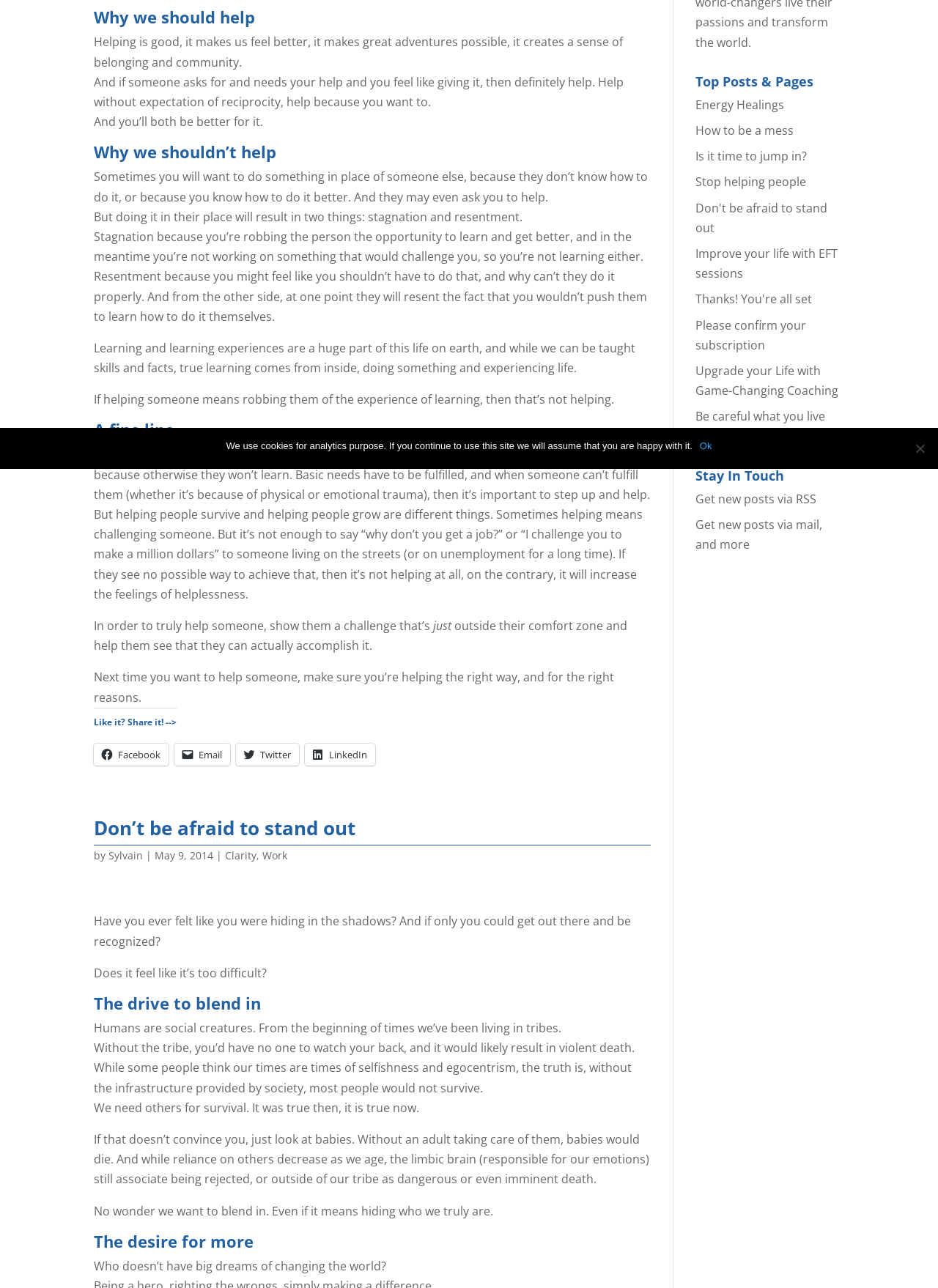Predict the bounding box of the UI element that fits this description: "Monument".

None